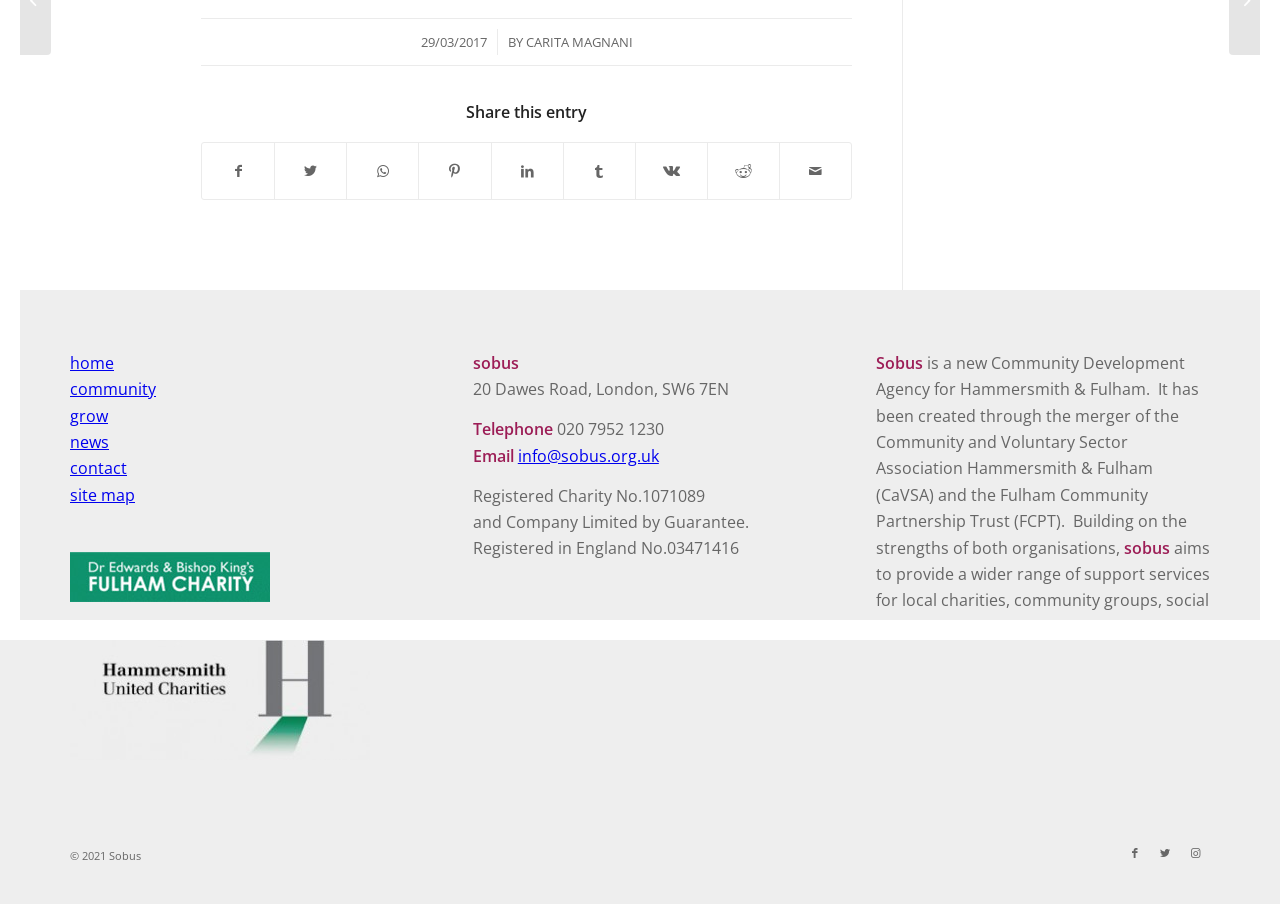Provide the bounding box coordinates of the HTML element described by the text: "community". The coordinates should be in the format [left, top, right, bottom] with values between 0 and 1.

[0.055, 0.418, 0.122, 0.443]